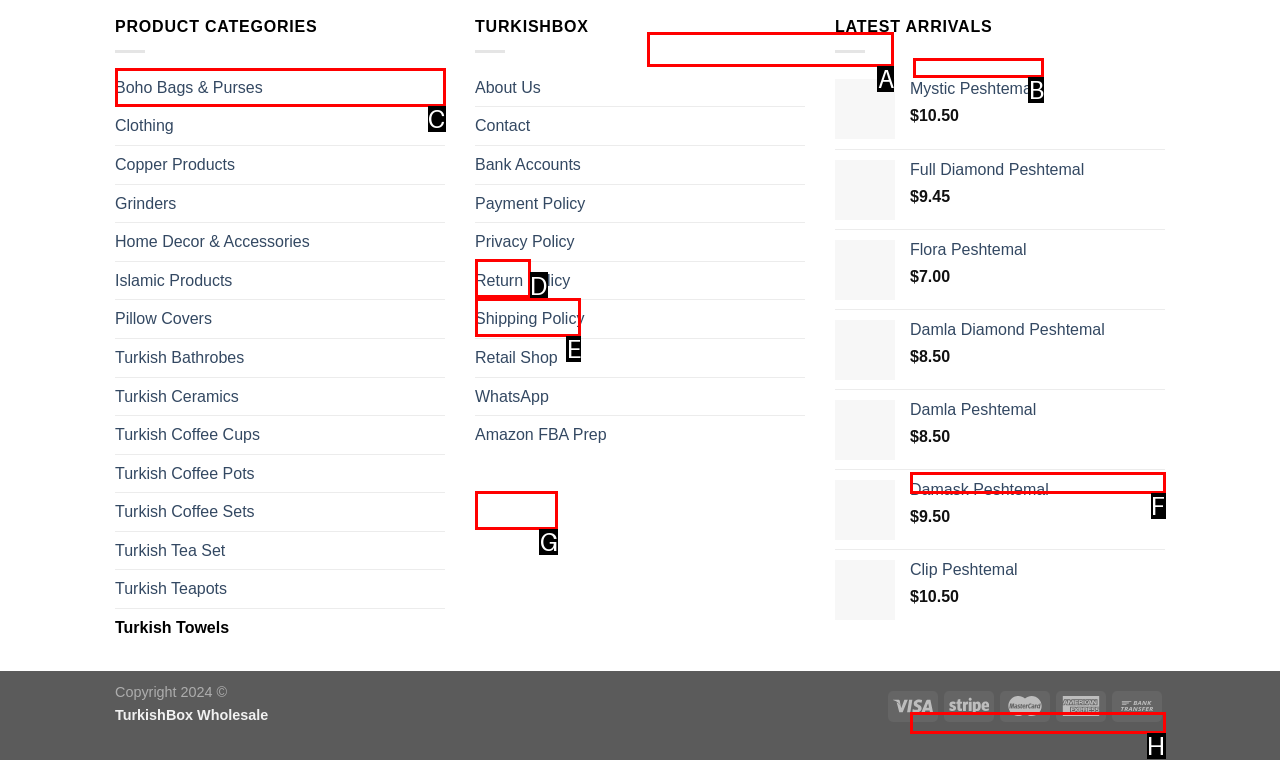Determine the HTML element to be clicked to complete the task: Click on Boho Bags & Purses. Answer by giving the letter of the selected option.

C